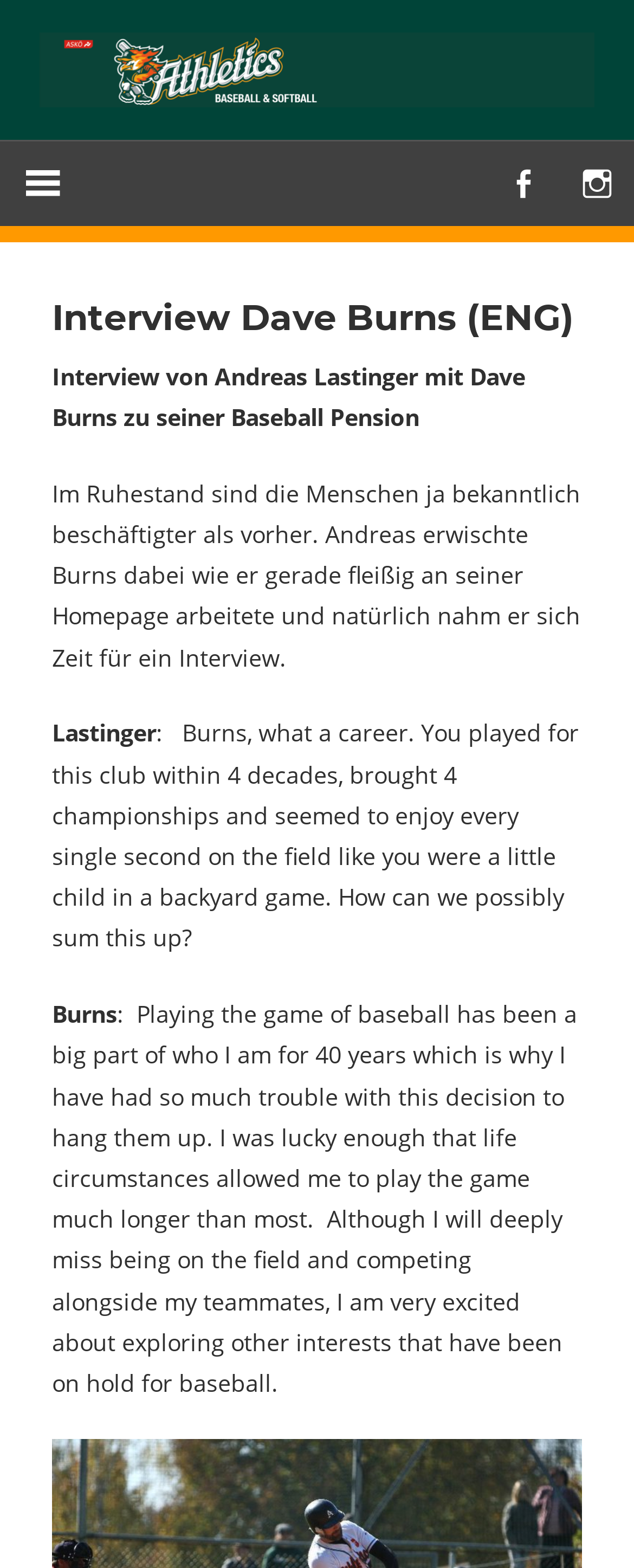Consider the image and give a detailed and elaborate answer to the question: 
How many decades did Dave Burns play for the club?

The text mentions that Dave Burns played for the club within 4 decades, which can be found in the sentence 'You played for this club within 4 decades, brought 4 championships and seemed to enjoy every single second on the field like you were a little child in a backyard game'.